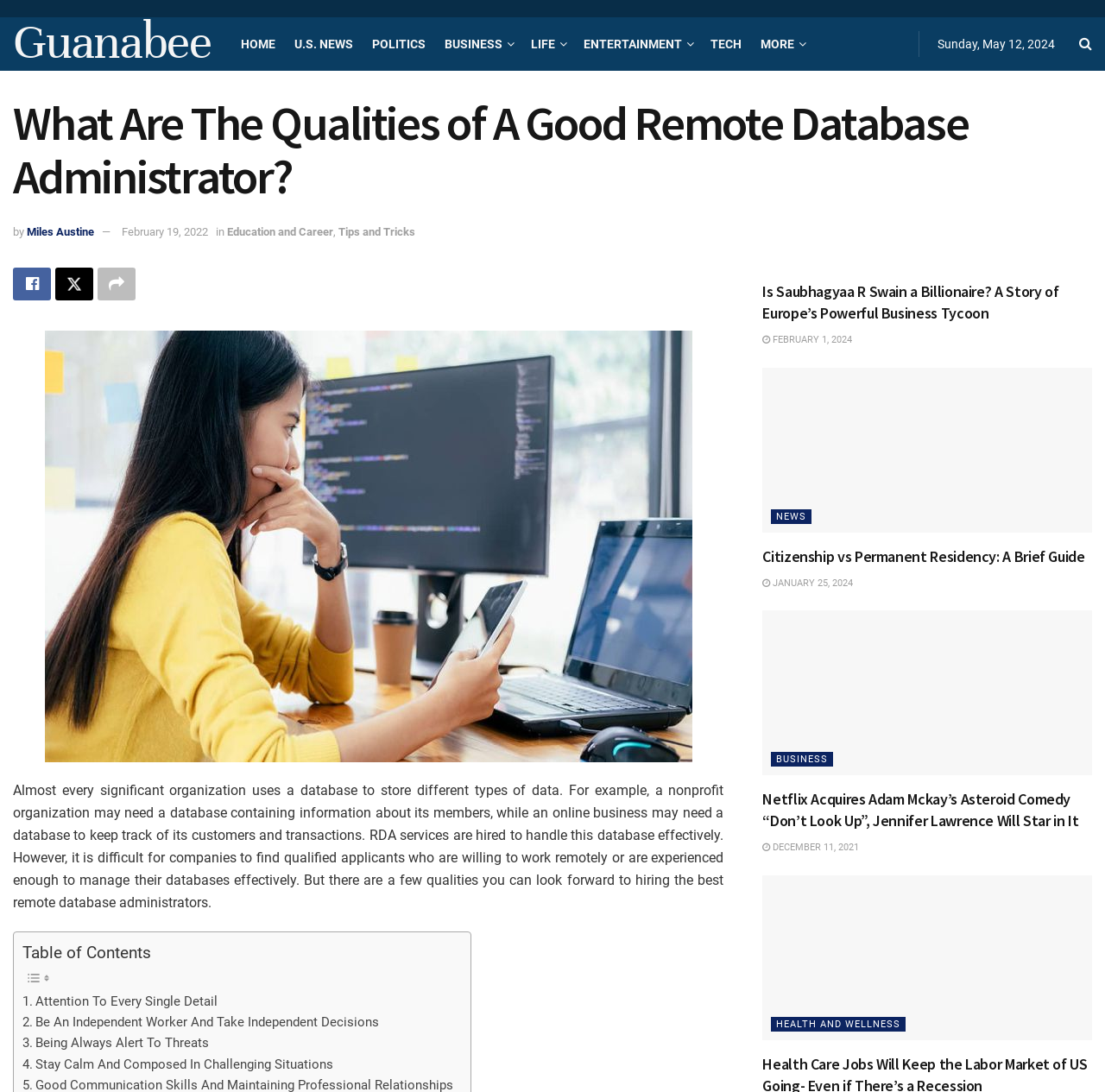Please identify the coordinates of the bounding box for the clickable region that will accomplish this instruction: "View the image for 'Citizenship vs Permanent Residency: A Brief Guide'".

[0.69, 0.337, 0.988, 0.638]